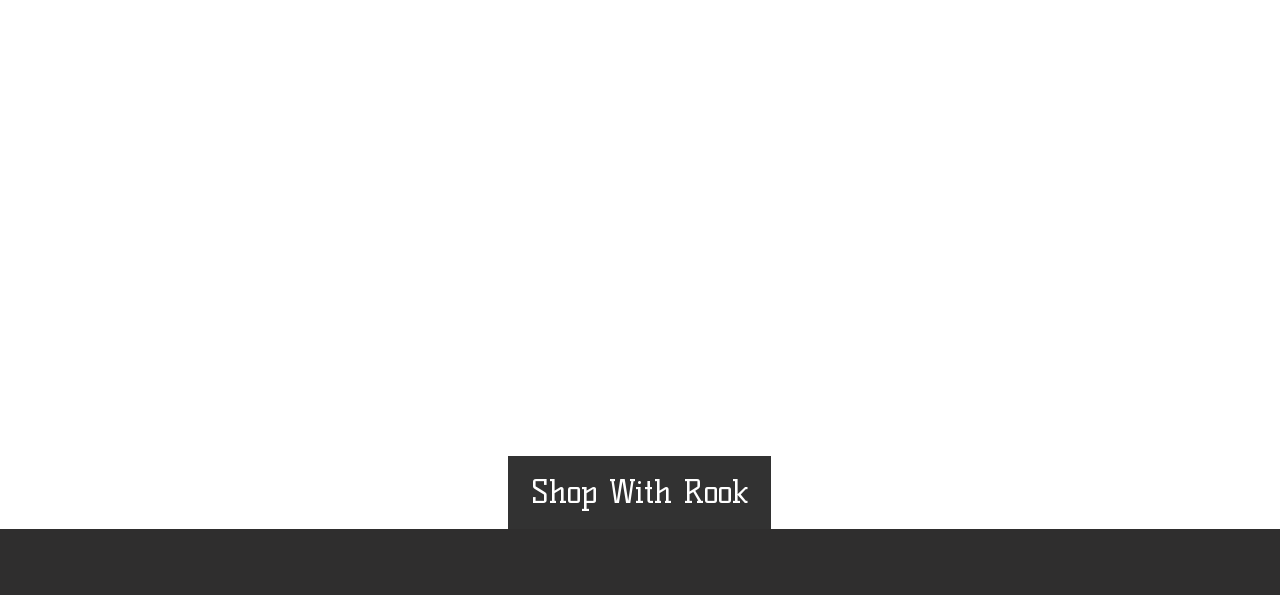Please find the bounding box coordinates in the format (top-left x, top-left y, bottom-right x, bottom-right y) for the given element description. Ensure the coordinates are floating point numbers between 0 and 1. Description: Shop With Rook

[0.397, 0.766, 0.602, 0.889]